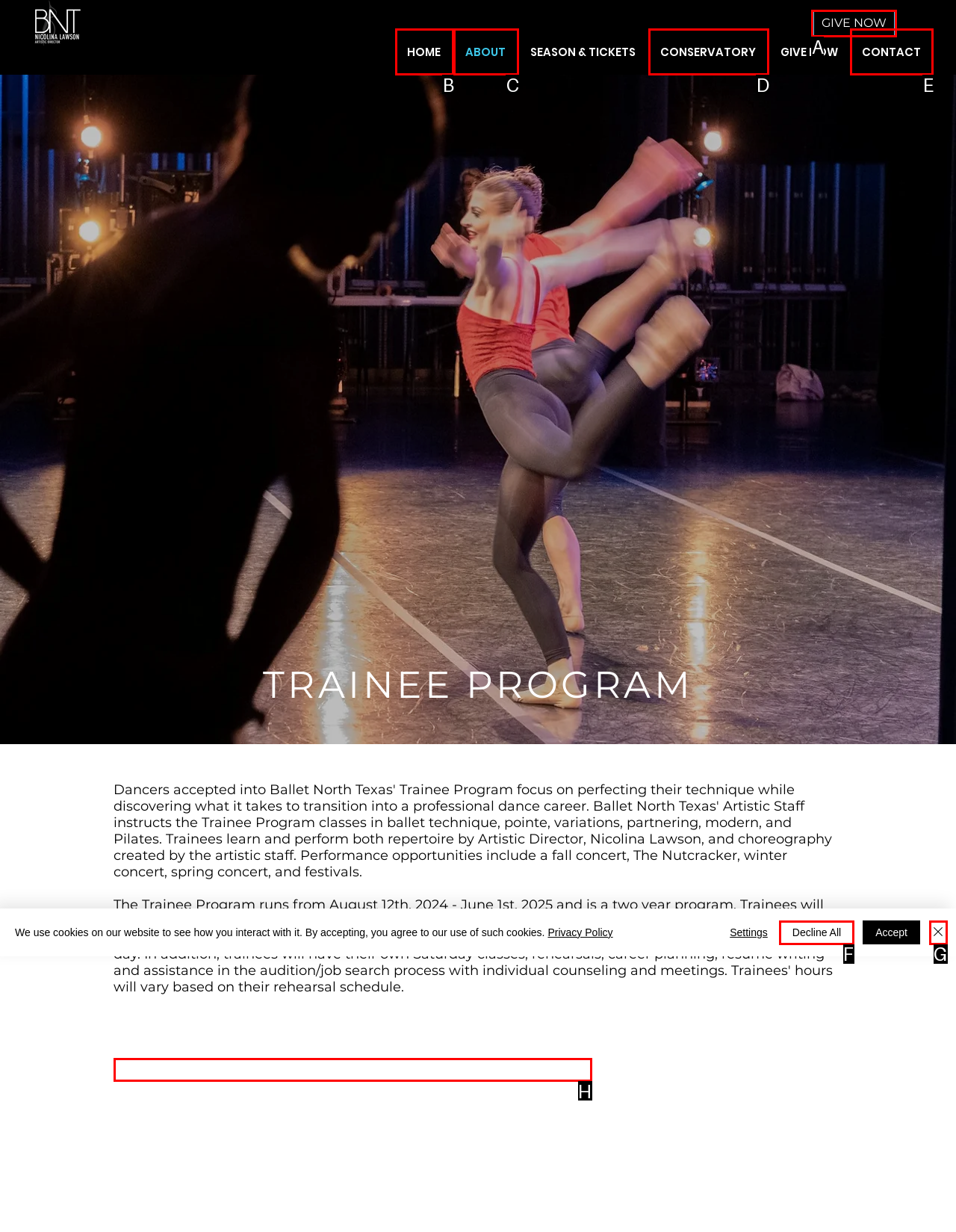Look at the highlighted elements in the screenshot and tell me which letter corresponds to the task: apply for the trainee program.

H